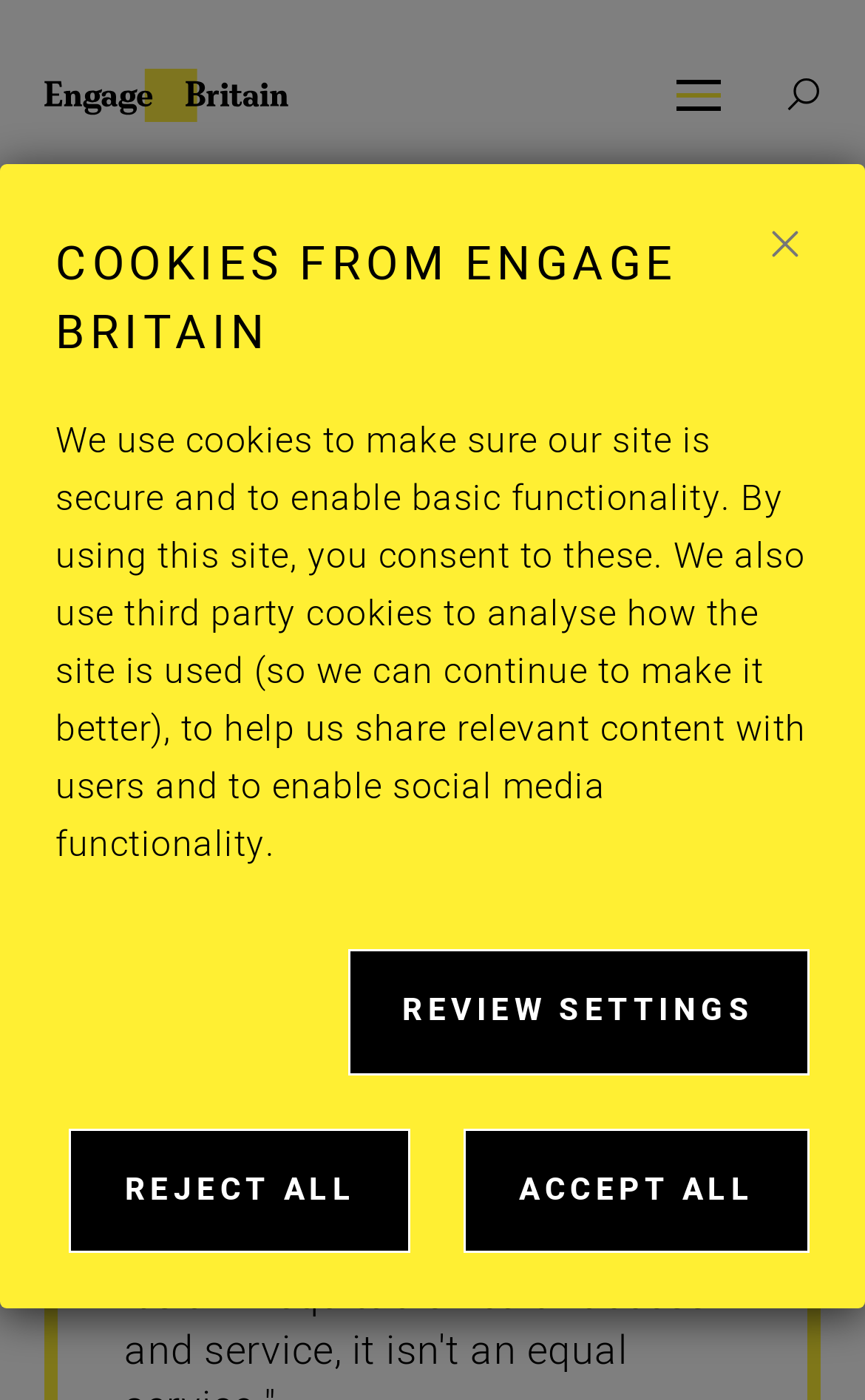Analyze the image and provide a detailed answer to the question: What is the announcement about?

I found a static text on the webpage that says 'November 2023: Engage Britain has now merged with Demos...'. This suggests that the announcement is about the merger of Engage Britain with Demos.